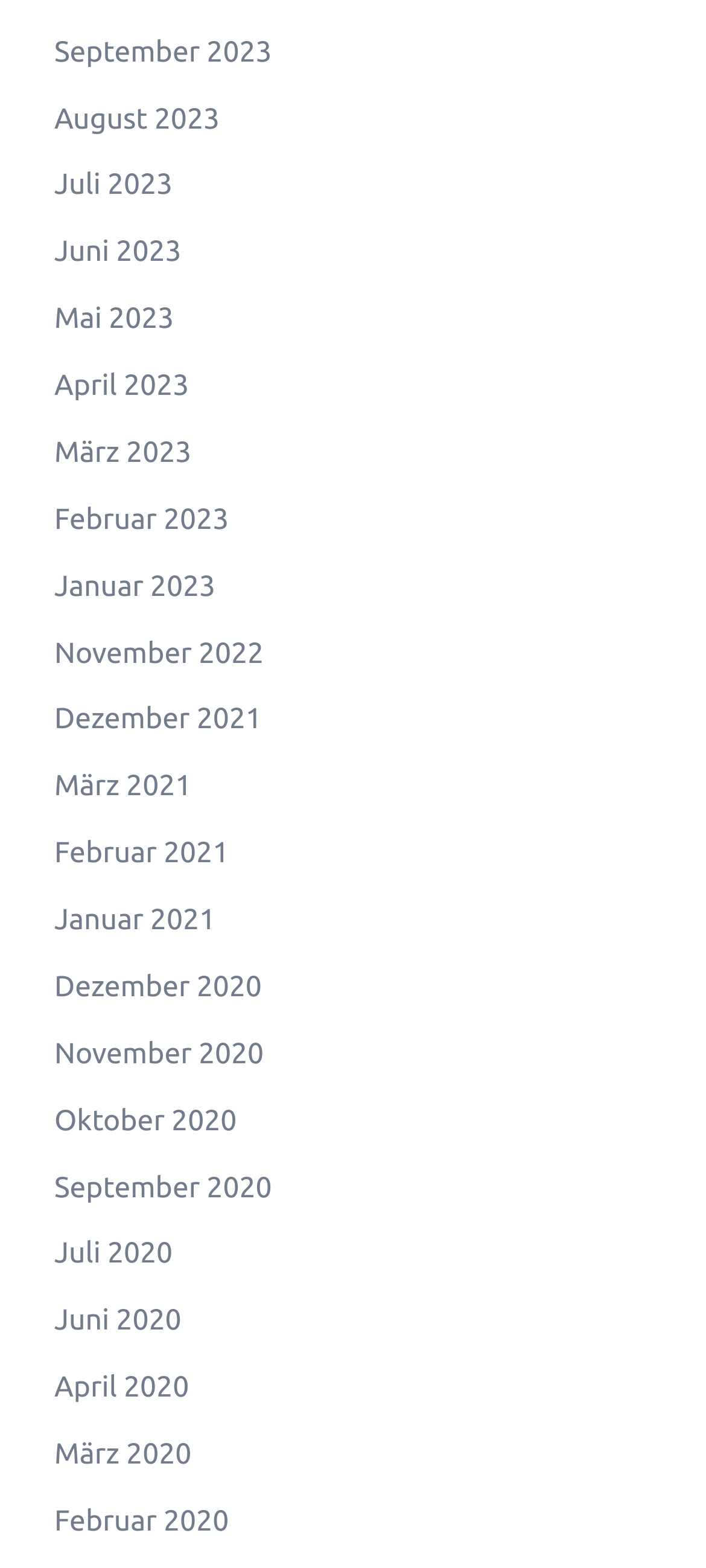Provide your answer in a single word or phrase: 
What is the latest month listed on the webpage?

September 2023